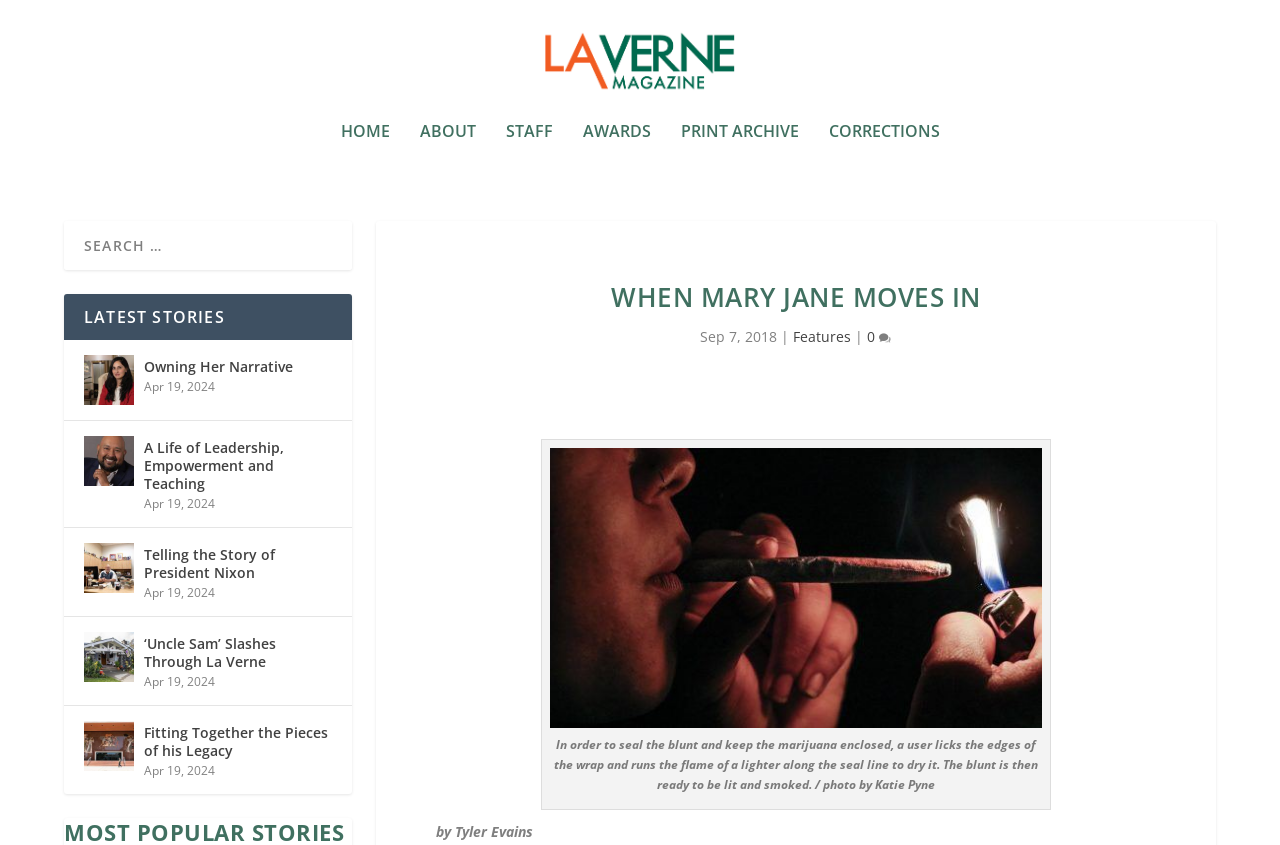Determine the bounding box coordinates of the region to click in order to accomplish the following instruction: "read about when mary jane moves in". Provide the coordinates as four float numbers between 0 and 1, specifically [left, top, right, bottom].

[0.34, 0.331, 0.903, 0.383]